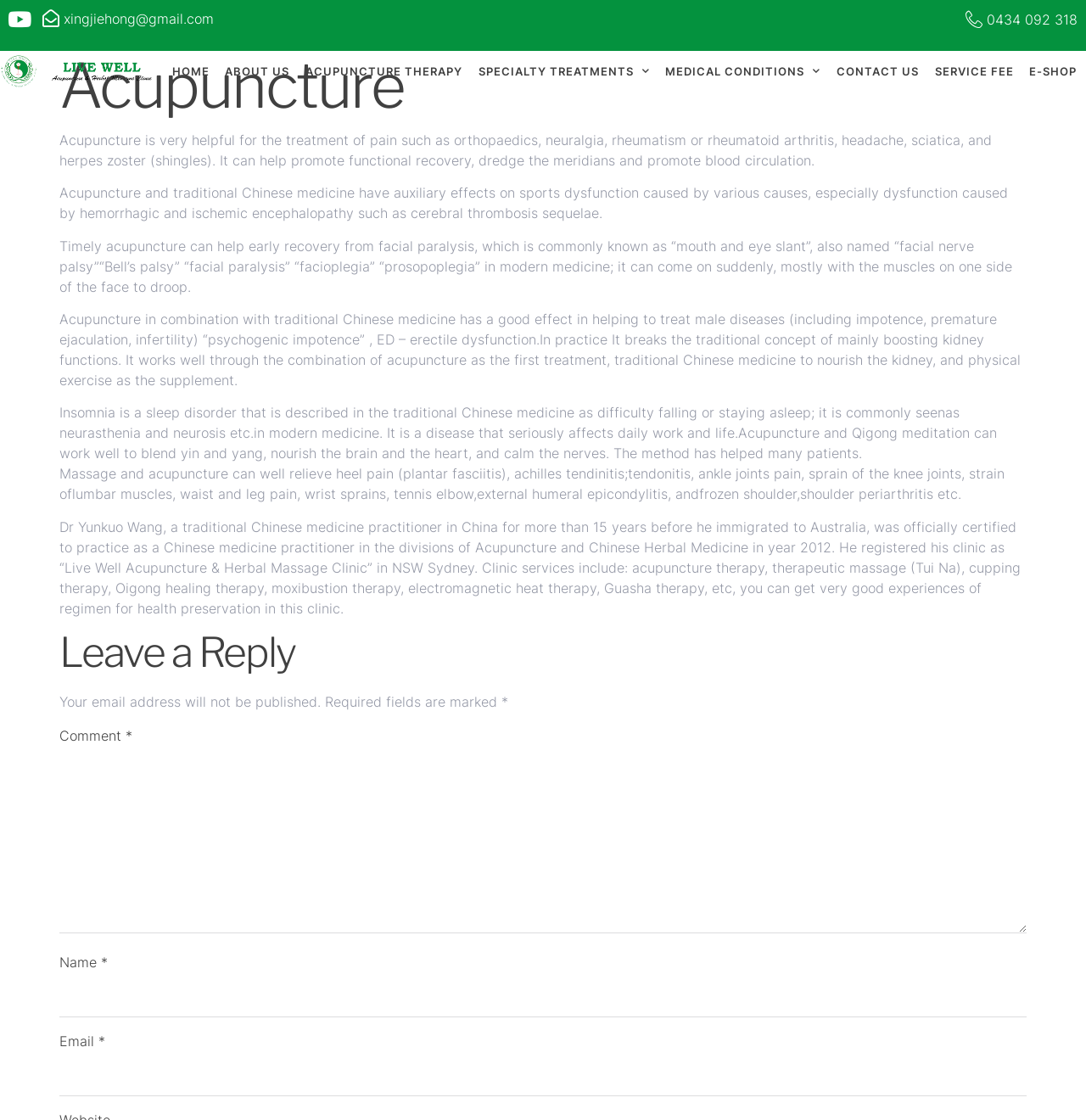Articulate a detailed summary of the webpage's content and design.

The webpage is about Acupuncture and Herbal Clinic, with a focus on the treatment of various medical conditions. At the top left corner, there is a Youtube link and an email address, followed by a phone number on the right side. Below these links, there is a navigation menu with options such as HOME, ABOUT US, ACUPUNCTURE THERAPY, SPECIALTY TREATMENTS, MEDICAL CONDITIONS, CONTACT US, SERVICE FEE, and E-SHOP.

The main content of the webpage is divided into several sections. The first section has a heading "Acupuncture" and describes the benefits of acupuncture in treating pain, promoting functional recovery, and dredging the meridians. The text is followed by several paragraphs discussing the effects of acupuncture on sports dysfunction, facial paralysis, male diseases, insomnia, and various musculoskeletal conditions.

Below these paragraphs, there is a section about Dr. Yunkuo Wang, a traditional Chinese medicine practitioner, and his clinic services. The section is followed by a comment form where users can leave a reply. The form has fields for comment, name, and email, all of which are required. There is also a note stating that the email address will not be published.

Throughout the webpage, there are no images, but there are several links and textboxes. The overall layout is organized, with clear headings and concise text.